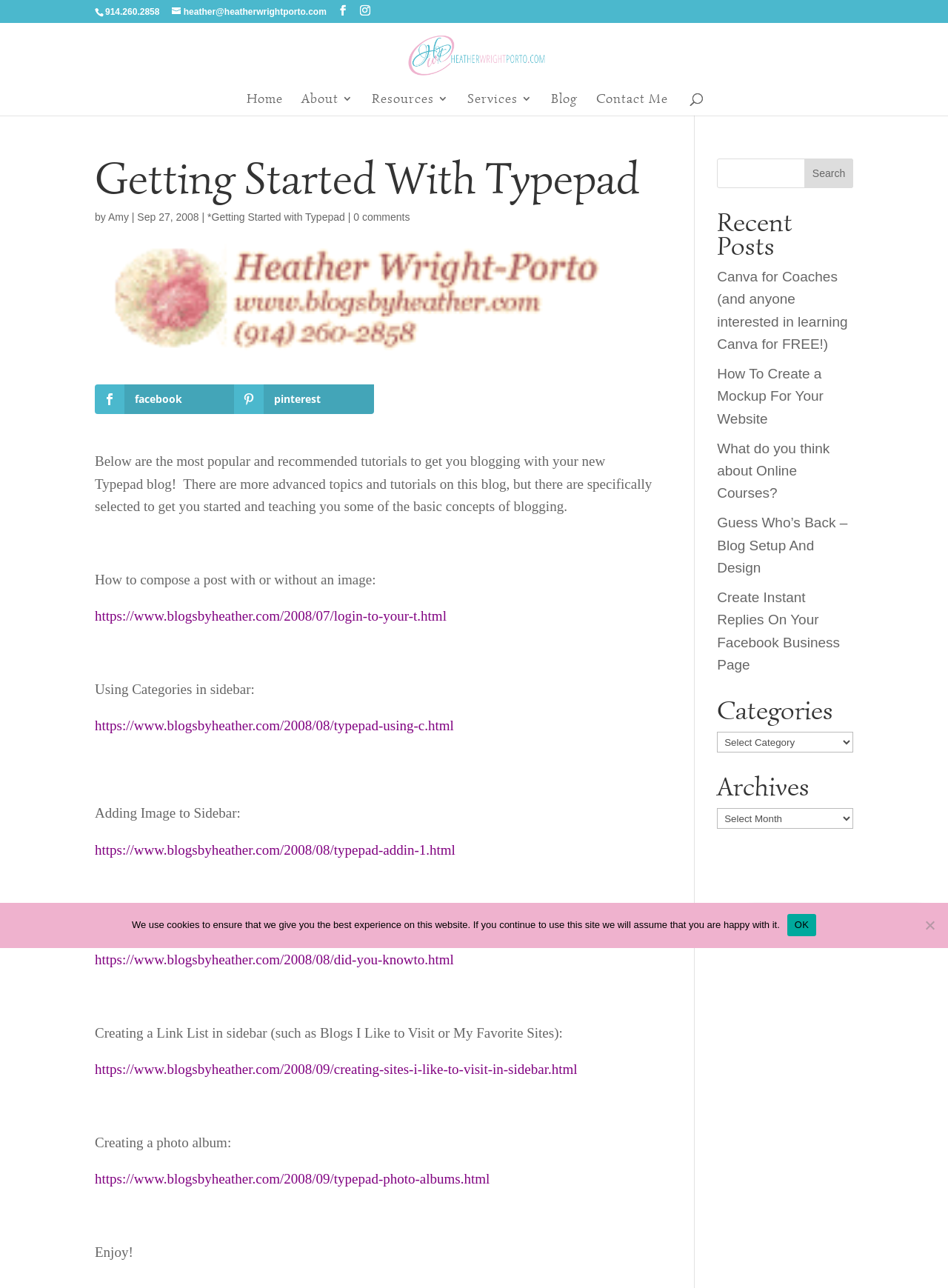Find the bounding box coordinates for the UI element whose description is: "name="s" placeholder="Search …" title="Search for:"". The coordinates should be four float numbers between 0 and 1, in the format [left, top, right, bottom].

[0.157, 0.017, 0.877, 0.018]